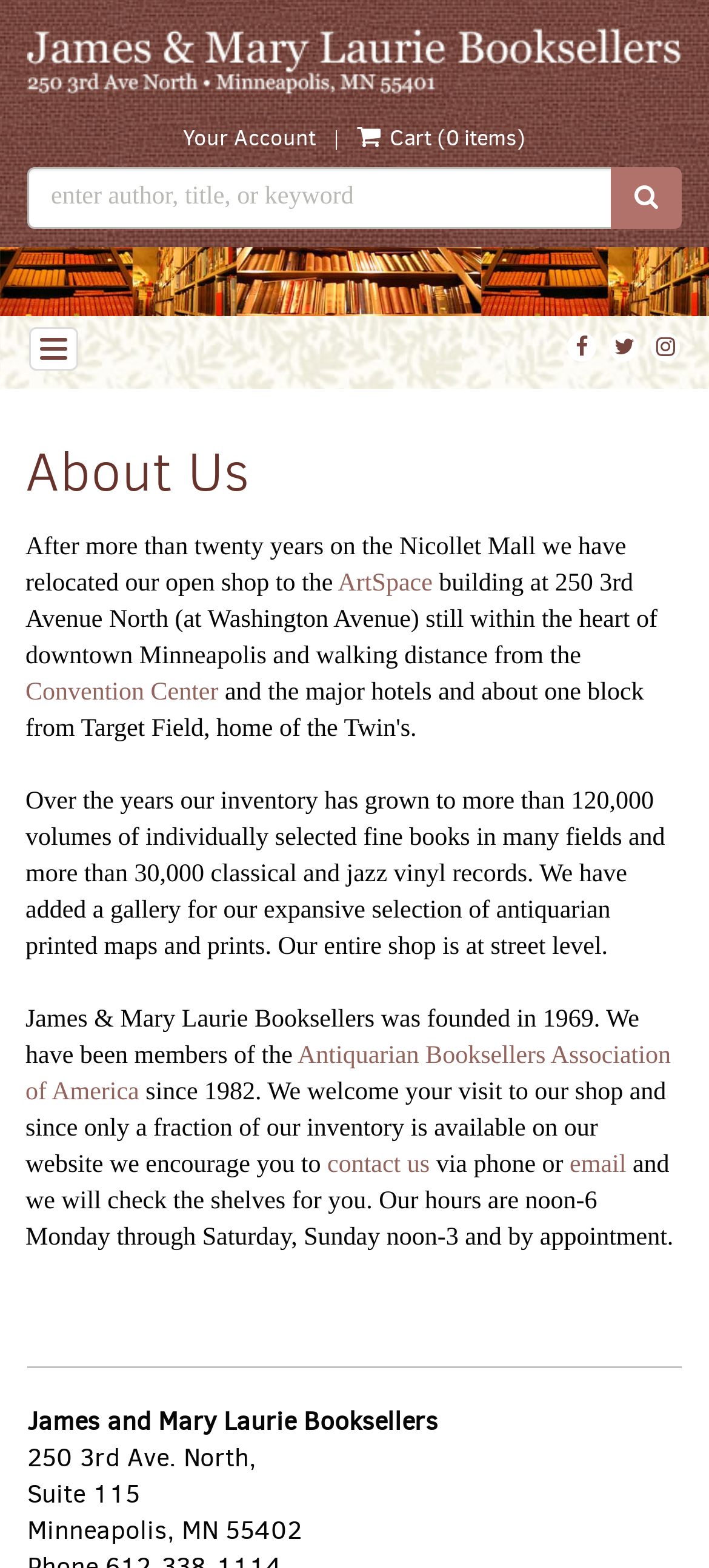Use a single word or phrase to answer this question: 
What is the name of the association that the bookstore is a member of?

Antiquarian Booksellers Association of America